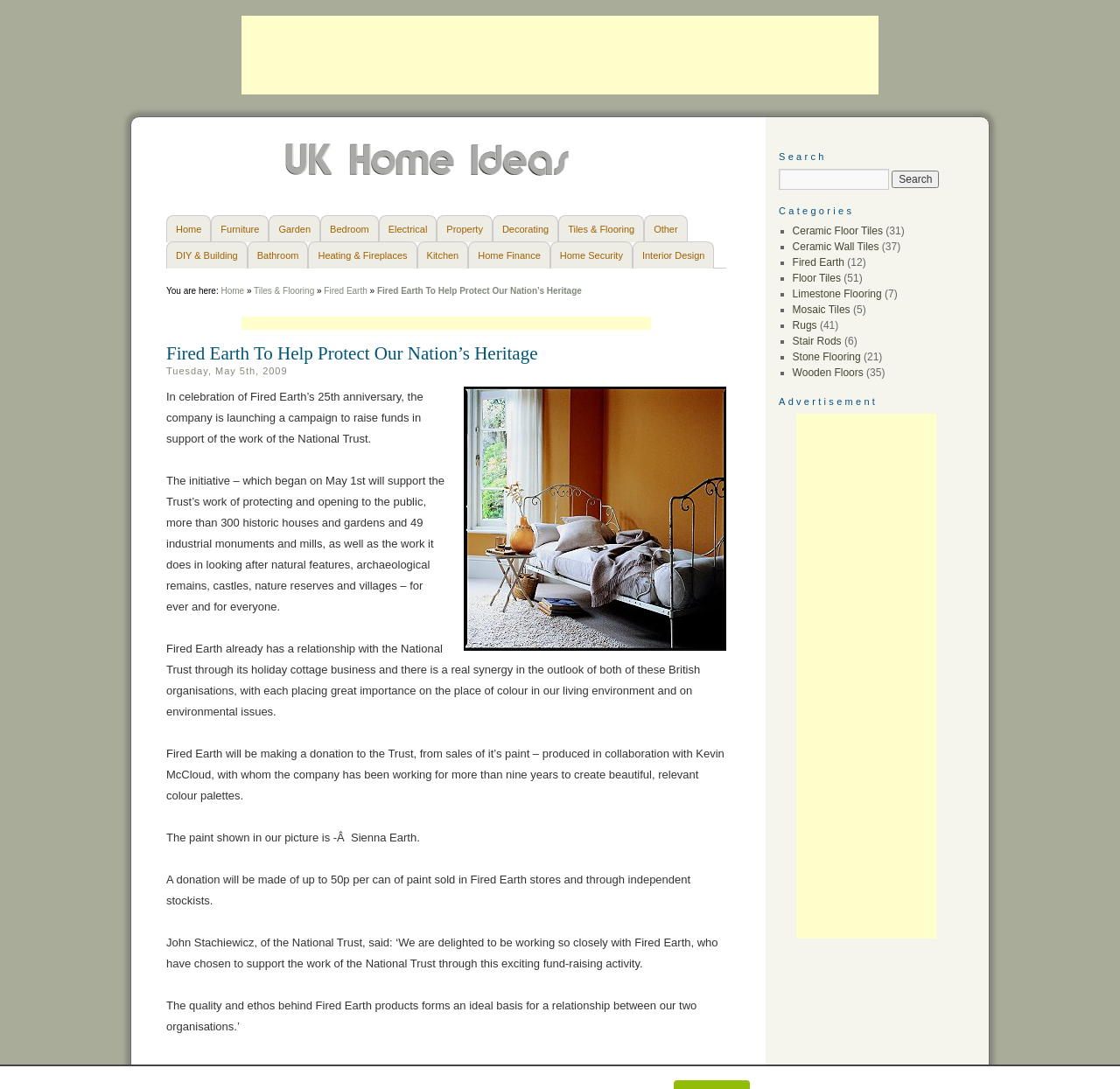Locate and generate the text content of the webpage's heading.

Fired Earth To Help Protect Our Nation’s Heritage